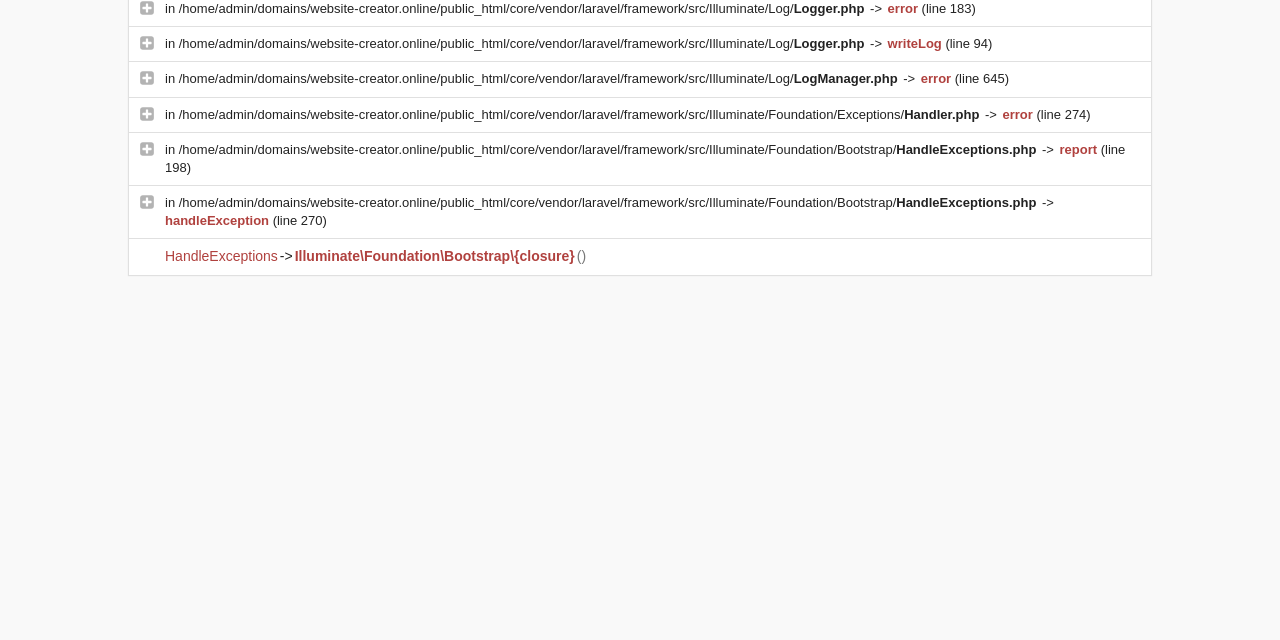Extract the bounding box of the UI element described as: "/home/admin/domains/website-creator.online/public_html/core/vendor/laravel/framework/src/Illuminate/Foundation/Exceptions/Handler.php".

[0.14, 0.166, 0.768, 0.19]